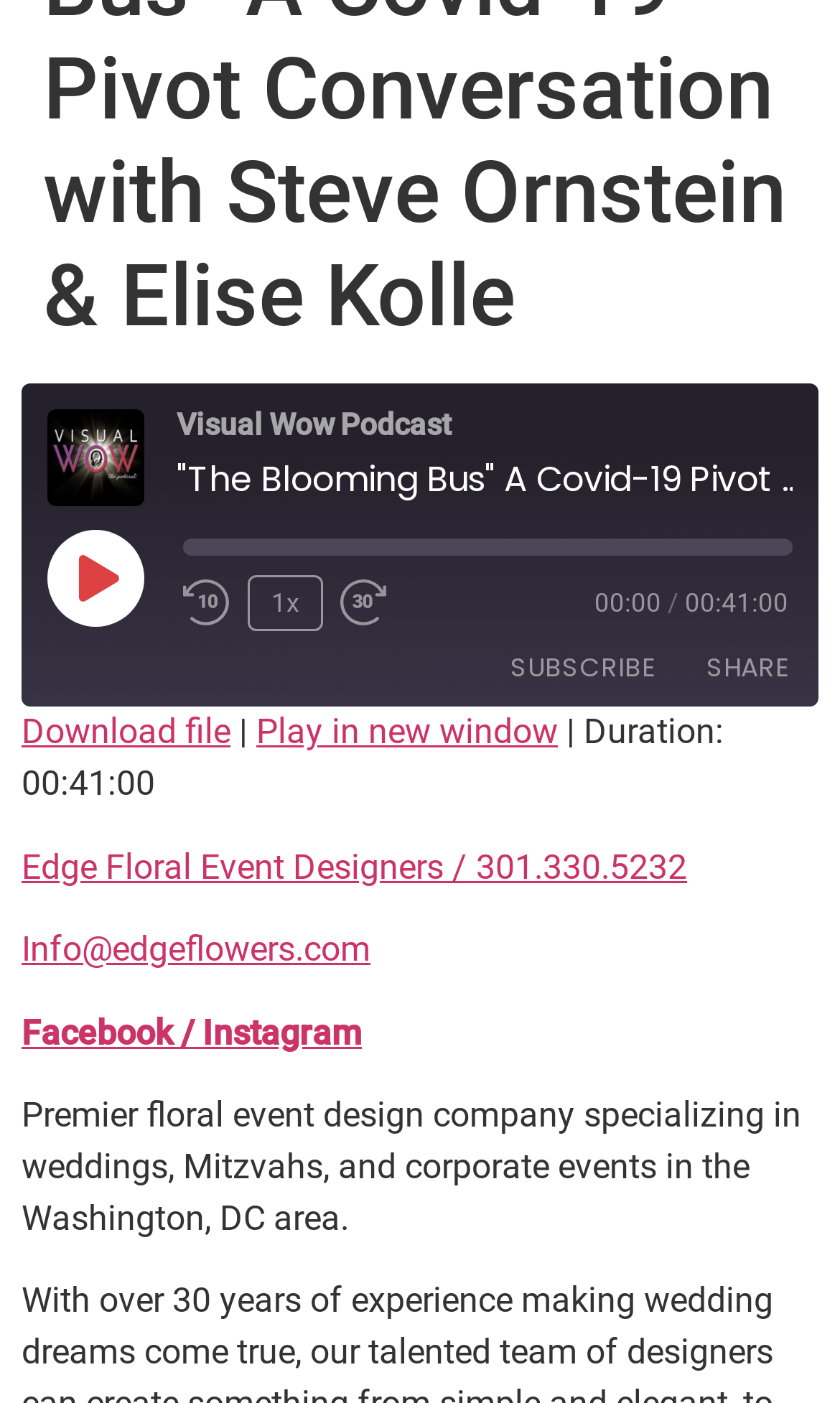Ascertain the bounding box coordinates for the UI element detailed here: "Play in new window". The coordinates should be provided as [left, top, right, bottom] with each value being a float between 0 and 1.

[0.305, 0.507, 0.664, 0.536]